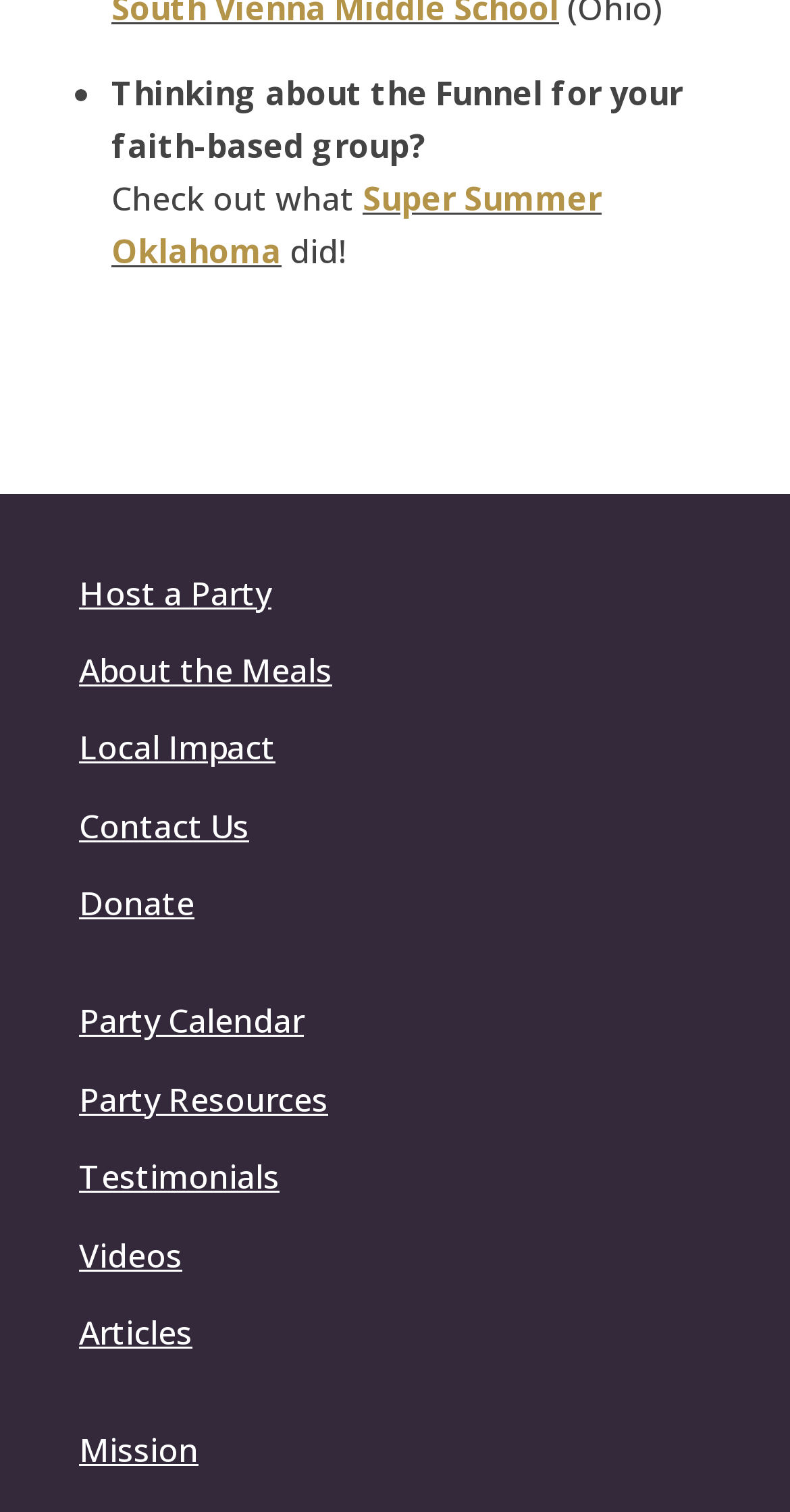What is the topic of the faith-based group?
Utilize the image to construct a detailed and well-explained answer.

The topic of the faith-based group is mentioned in the StaticText element 'Thinking about the Funnel for your faith-based group?\xa0' which suggests that the webpage is related to the concept of a funnel in the context of faith-based groups.